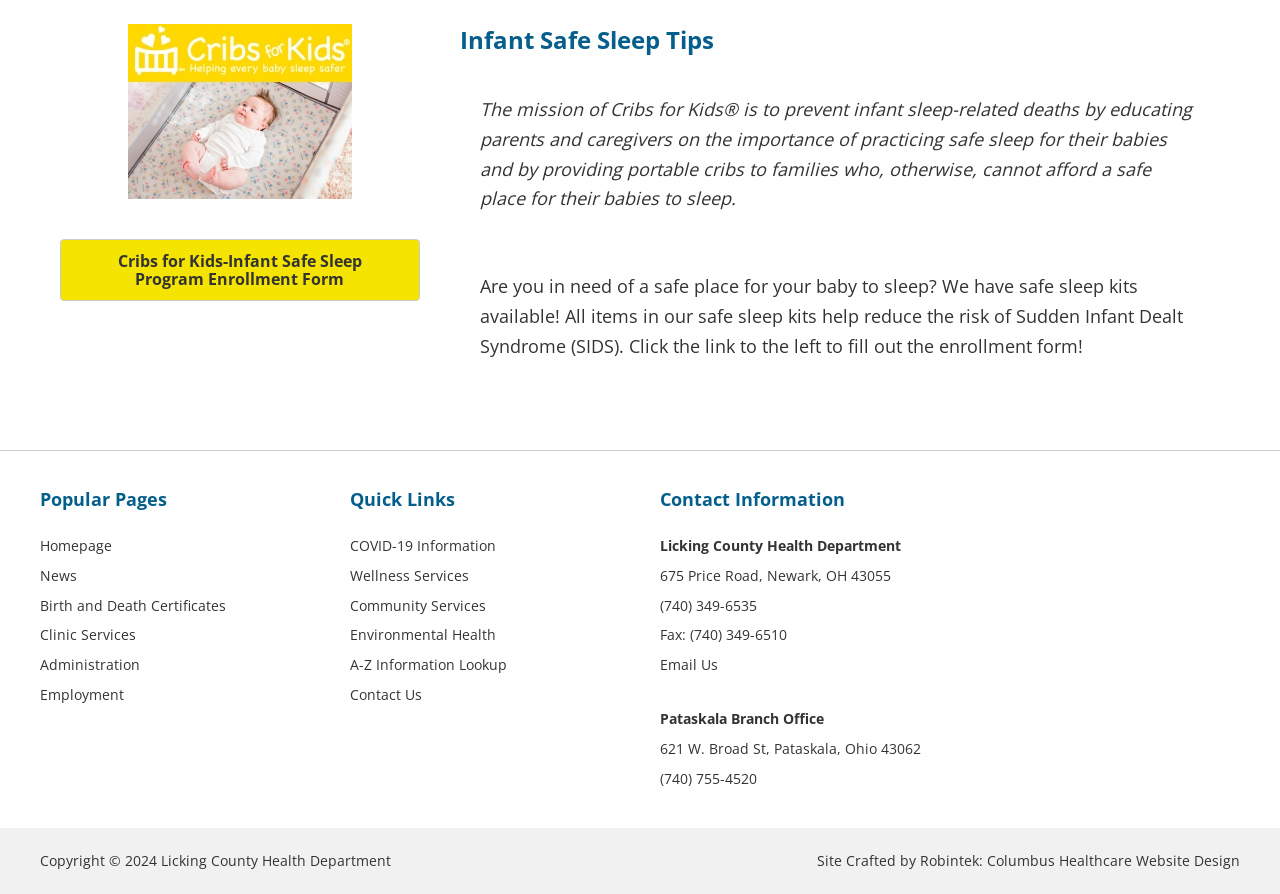Using the provided element description: "Homepage", identify the bounding box coordinates. The coordinates should be four floats between 0 and 1 in the order [left, top, right, bottom].

[0.031, 0.6, 0.088, 0.621]